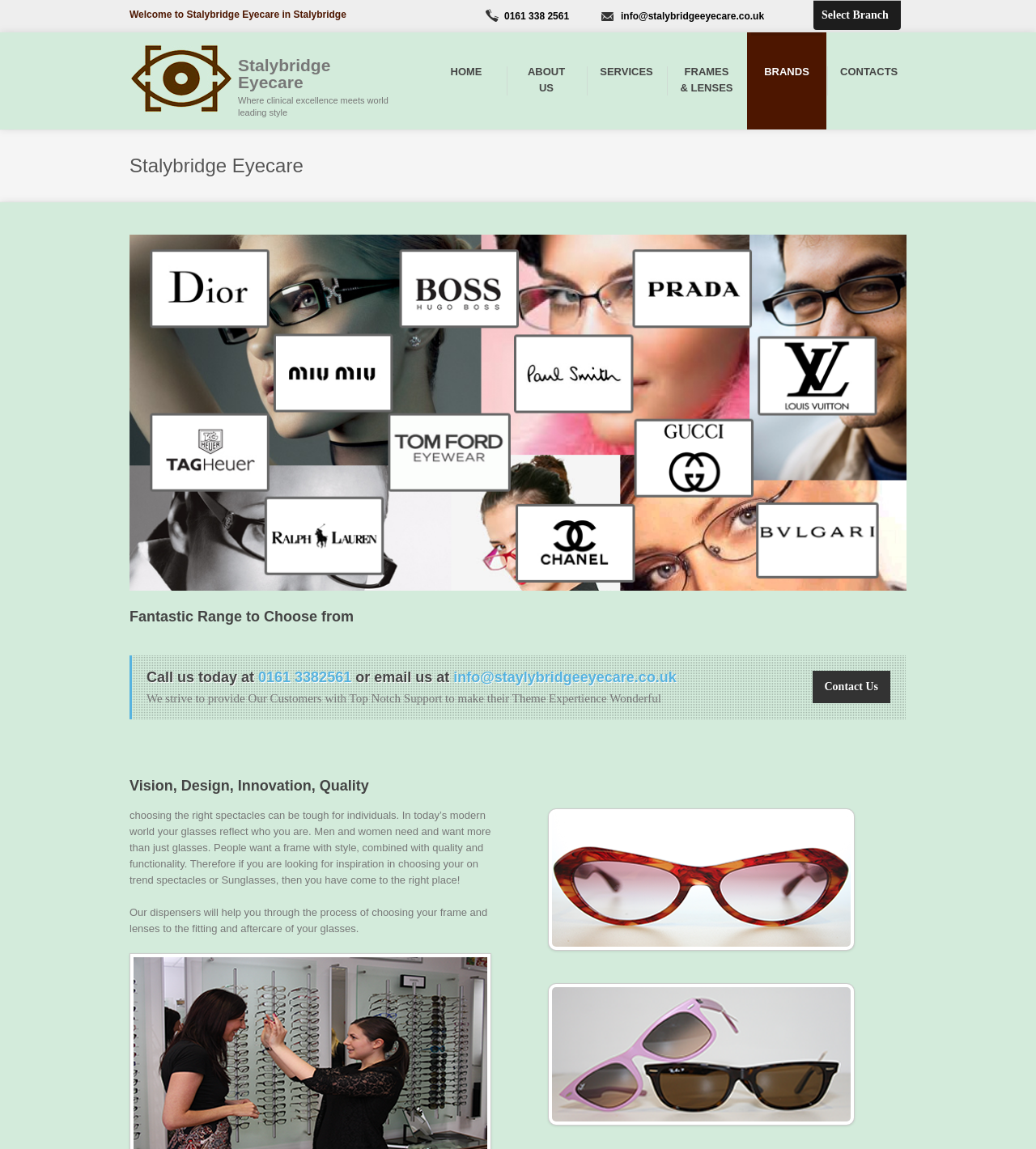What is the phone number of Stalybridge Eyecare?
Provide an in-depth and detailed explanation in response to the question.

I found the phone number by looking at the static text element with the OCR text '0161 338 2561' located at [0.487, 0.009, 0.549, 0.019].